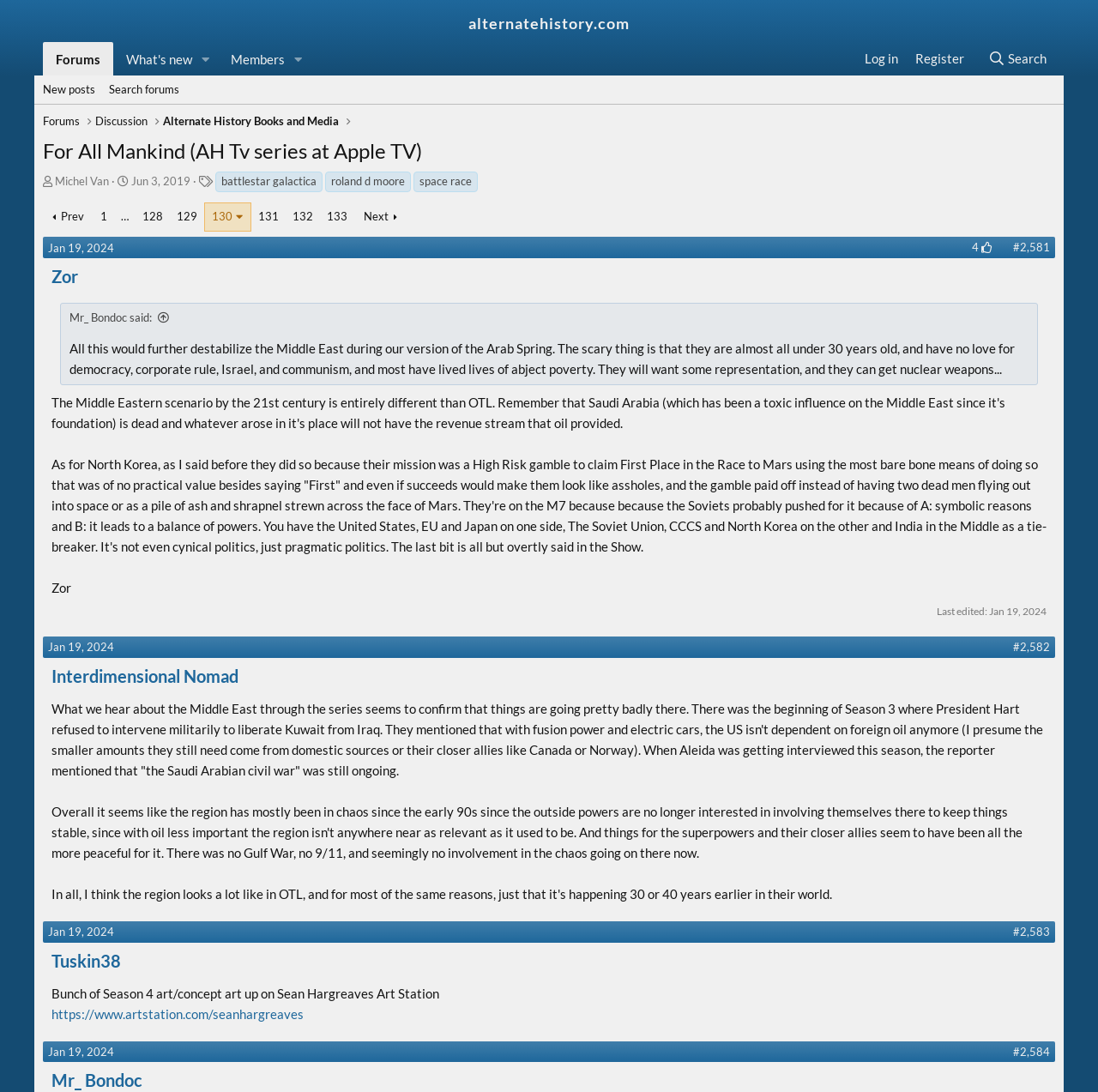For the following element description, predict the bounding box coordinates in the format (top-left x, top-left y, bottom-right x, bottom-right y). All values should be floating point numbers between 0 and 1. Description: Alternate History Books and Media

[0.148, 0.104, 0.309, 0.119]